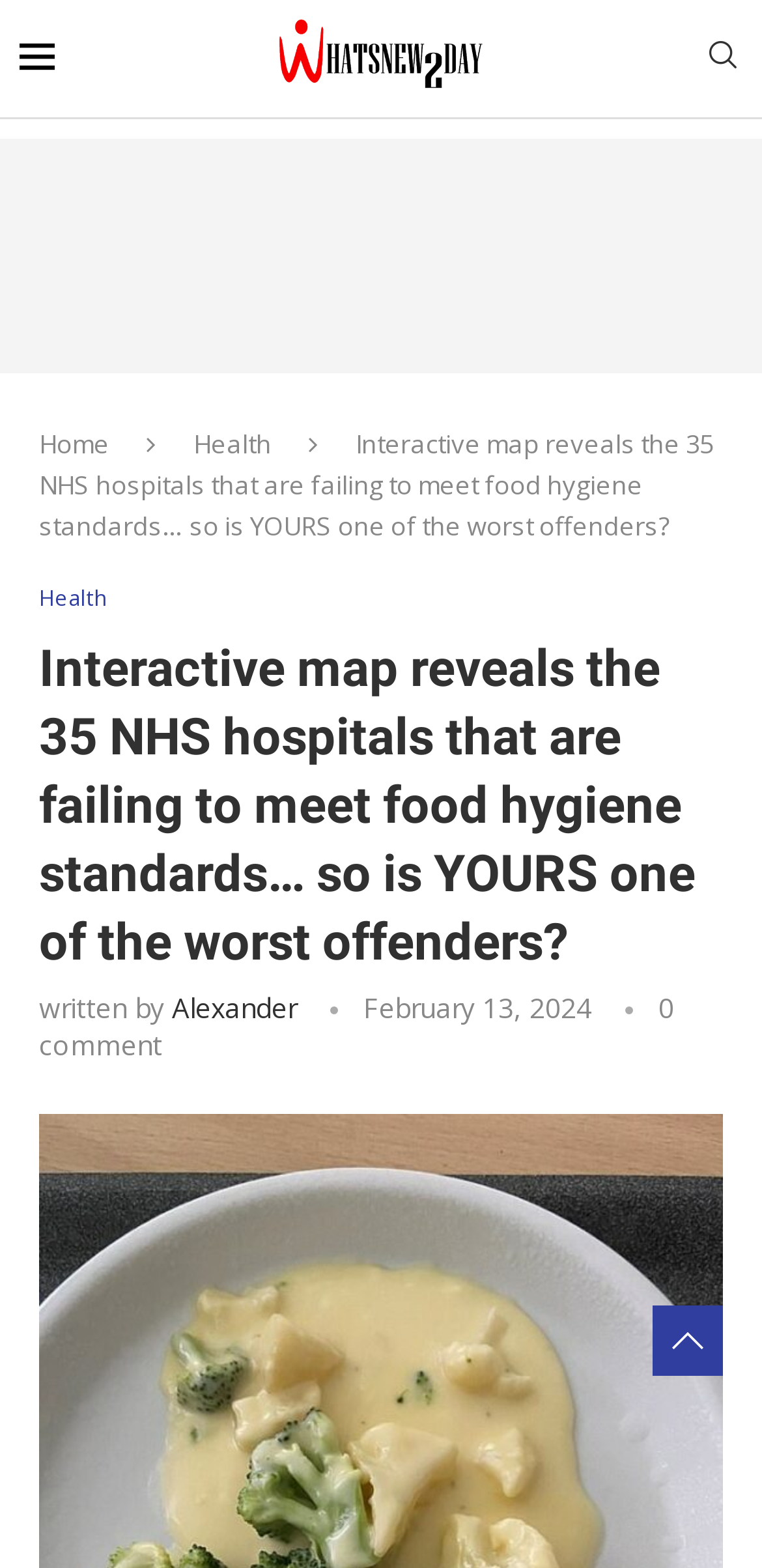Locate the UI element described by aria-label="Search" in the provided webpage screenshot. Return the bounding box coordinates in the format (top-left x, top-left y, bottom-right x, bottom-right y), ensuring all values are between 0 and 1.

[0.923, 0.019, 0.974, 0.042]